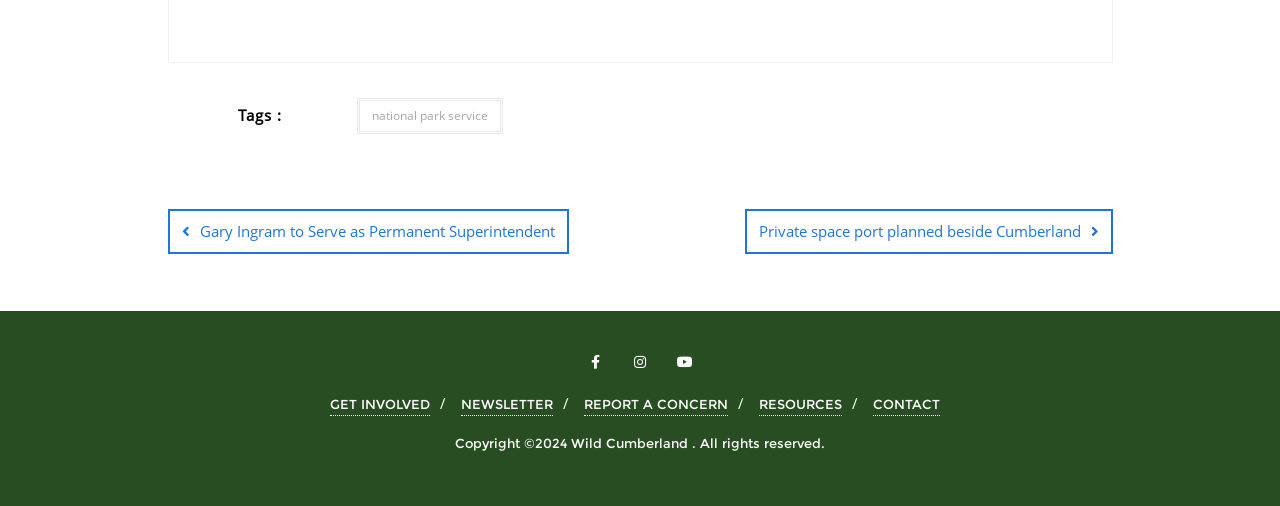Provide the bounding box coordinates of the section that needs to be clicked to accomplish the following instruction: "Read 'Copyright ©2024 Wild Cumberland. All rights reserved.'."

[0.355, 0.86, 0.645, 0.892]